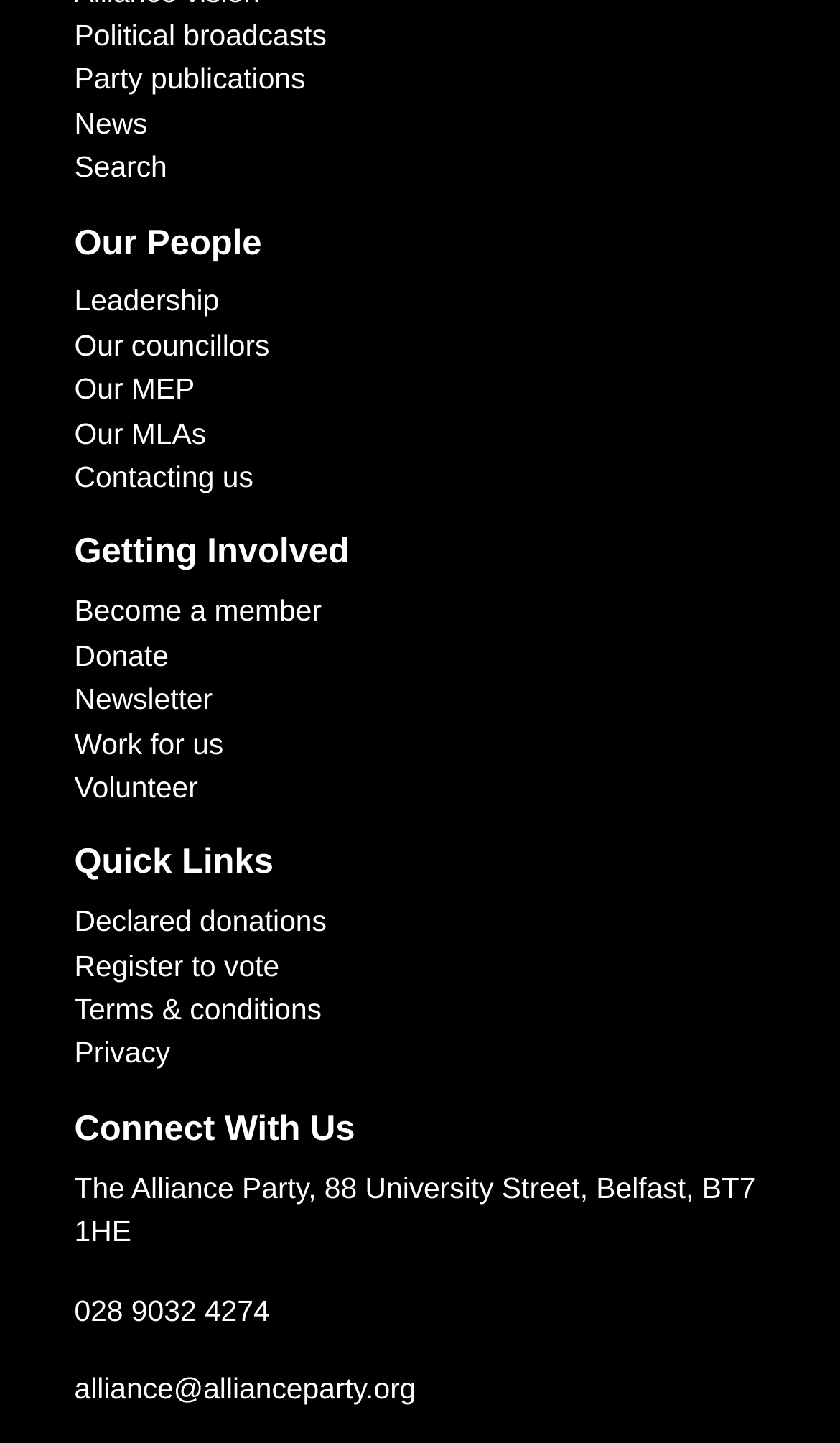What are the different ways to get involved with the party?
Answer the question with a single word or phrase by looking at the picture.

Become a member, donate, etc.